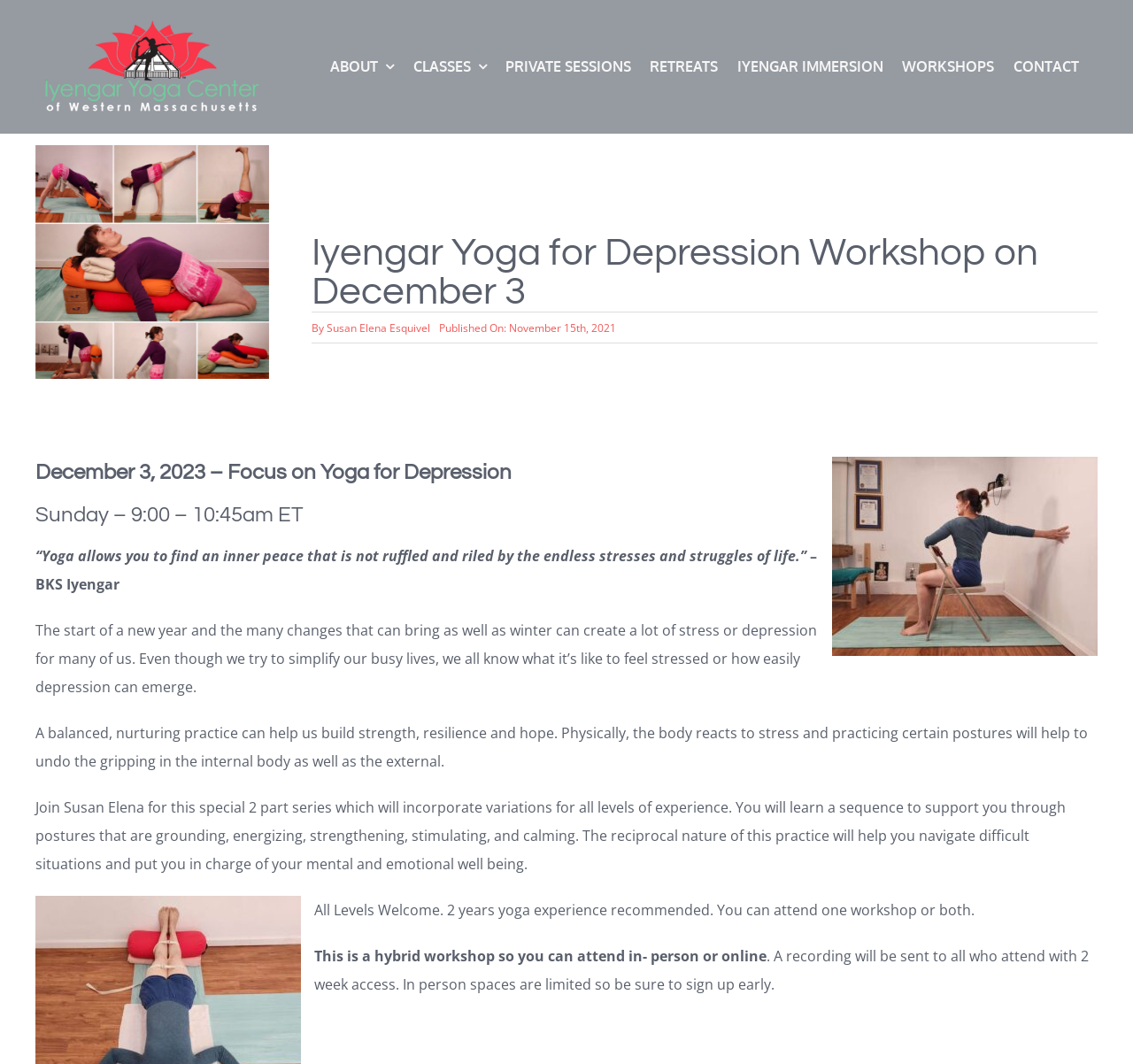Please specify the bounding box coordinates of the area that should be clicked to accomplish the following instruction: "Click the IYCWM logo". The coordinates should consist of four float numbers between 0 and 1, i.e., [left, top, right, bottom].

[0.031, 0.011, 0.238, 0.029]